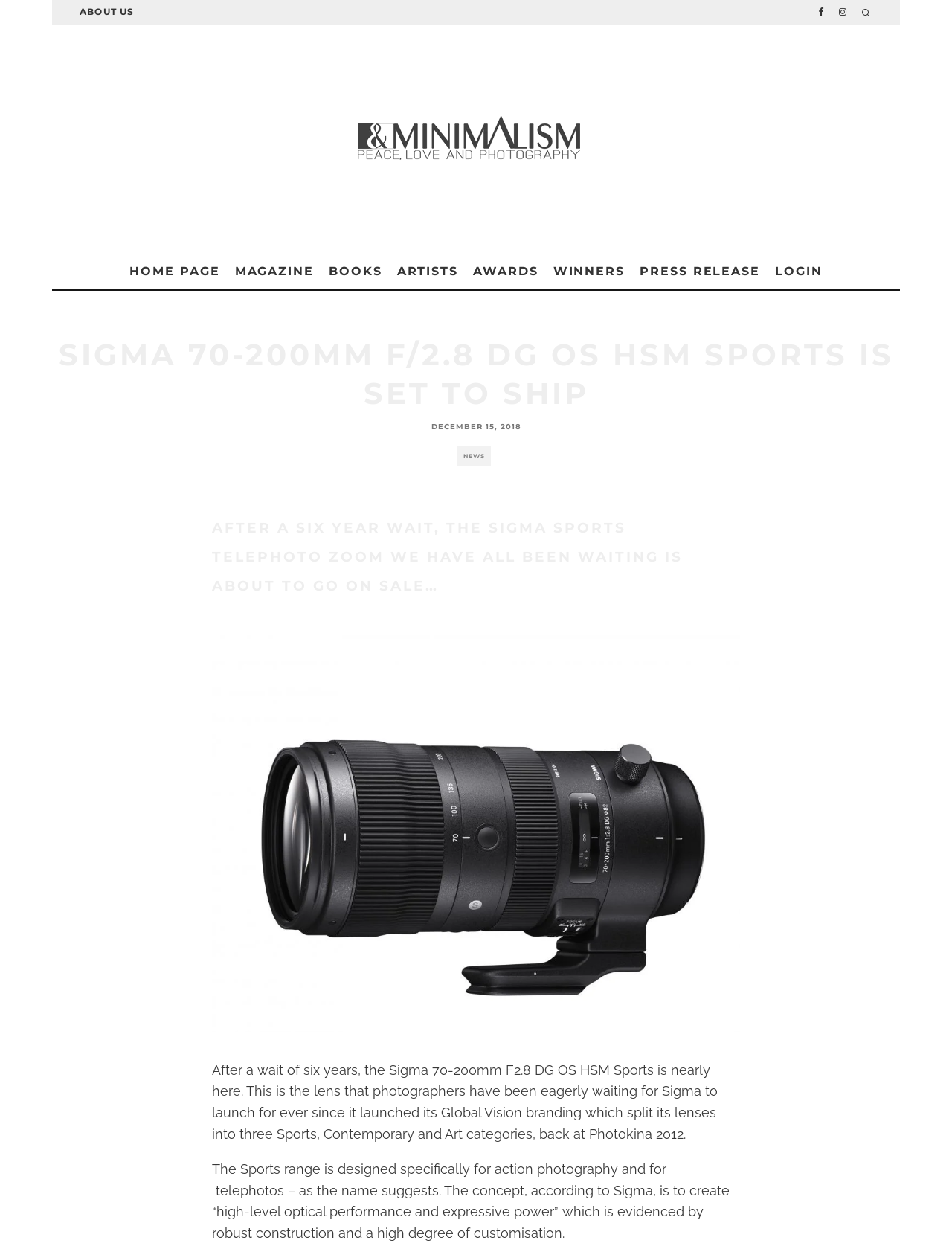Describe every aspect of the webpage in a detailed manner.

This webpage is a professional gateway to discover magnificent black and white minimalist photography. At the top, there are several links, including "ABOUT US", three empty links, and "BNW Minimalism magazine", which is accompanied by an image. Below these links, there are six main navigation links: "HOME PAGE", "MAGAZINE", "BOOKS", "ARTISTS", "AWARDS", and "WINNERS", followed by "PRESS RELEASE" and "LOGIN".

The main content of the page is an article about the Sigma 70-200mm f/2.8 DG OS HSM Sports lens. The article's title, "SIGMA 70-200MM F/2.8 DG OS HSM SPORTS IS SET TO SHIP", is prominently displayed. Below the title, there is a time element showing the date "DECEMBER 15, 2018". Next to the time element, there is a "NEWS" link.

The article itself is divided into sections. The first section has a heading that summarizes the content, "AFTER A SIX YEAR WAIT, THE SIGMA SPORTS TELEPHOTO ZOOM WE HAVE ALL BEEN WAITING IS ABOUT TO GO ON SALE…". Below this heading, there is an image of the Sigma sports lens. The article's text is divided into two paragraphs, which discuss the launch of the Sigma 70-200mm F2.8 DG OS HSM Sports lens and its features, including its design for action photography and telephotos.